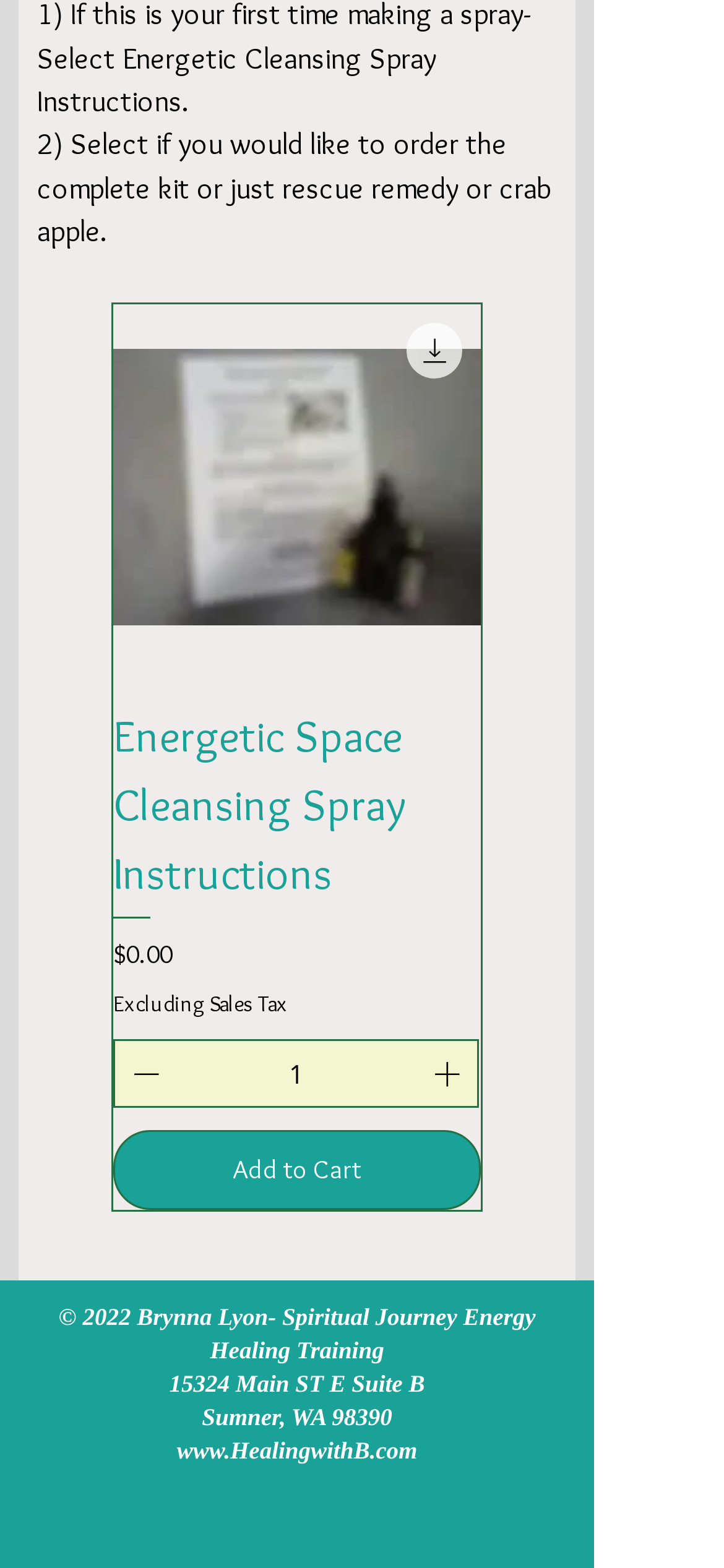What is the price of the Energetic Space Cleansing Spray Instructions?
Please use the visual content to give a single word or phrase answer.

$0.00